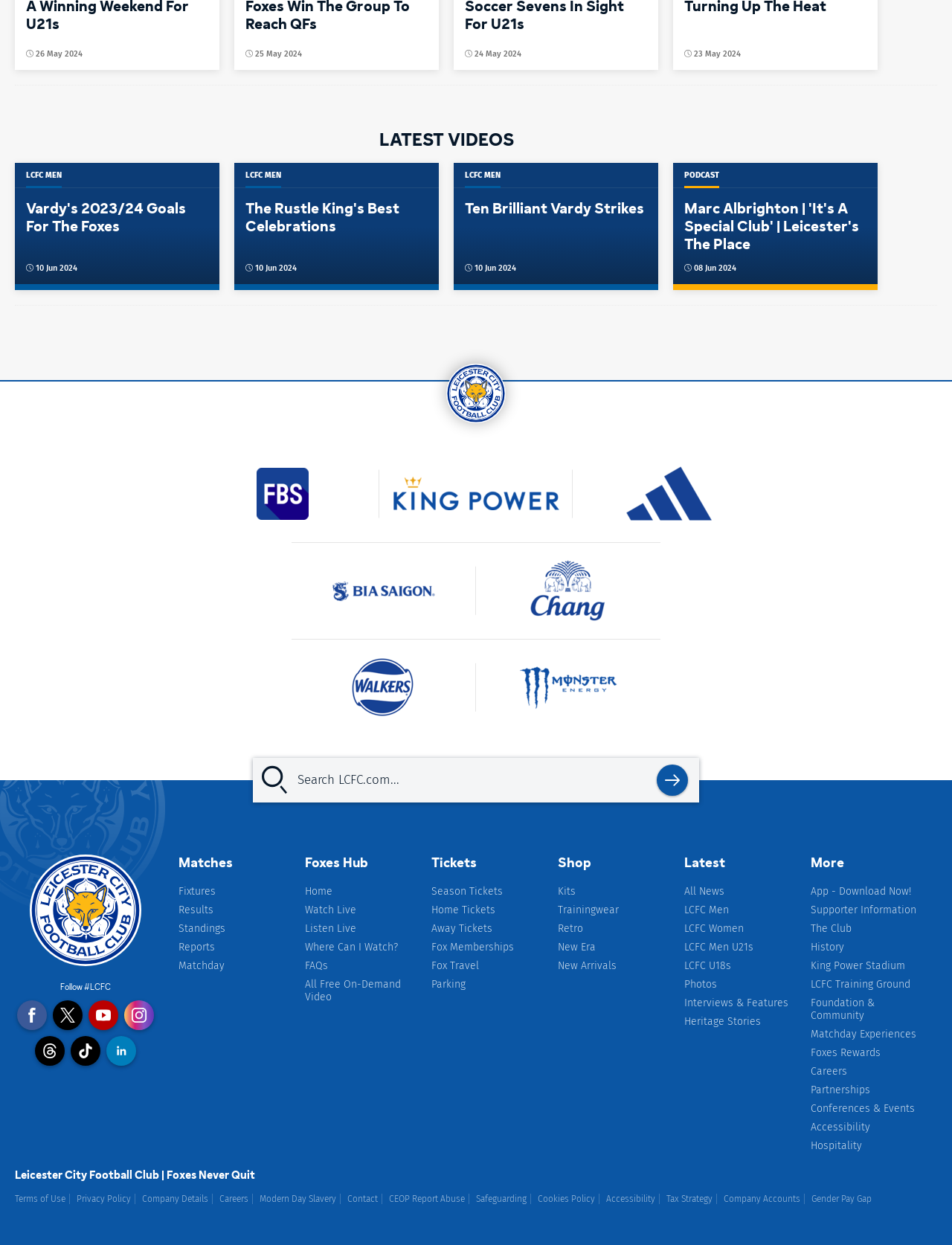Find the bounding box coordinates for the element that must be clicked to complete the instruction: "Click the image with text Leicester City Crest". The coordinates should be four float numbers between 0 and 1, indicated as [left, top, right, bottom].

[0.469, 0.292, 0.531, 0.34]